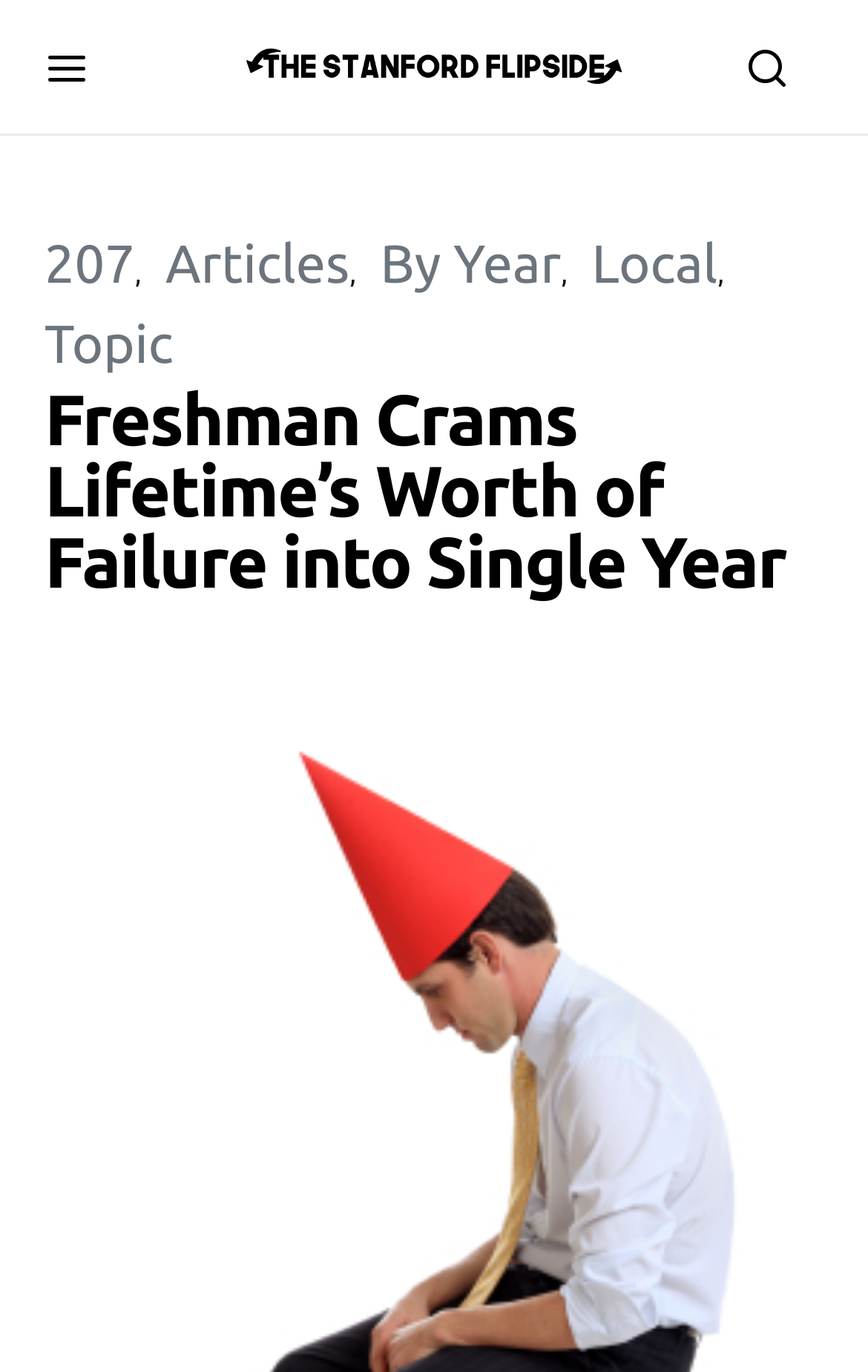Please answer the following question using a single word or phrase: 
How many images are on the webpage?

1